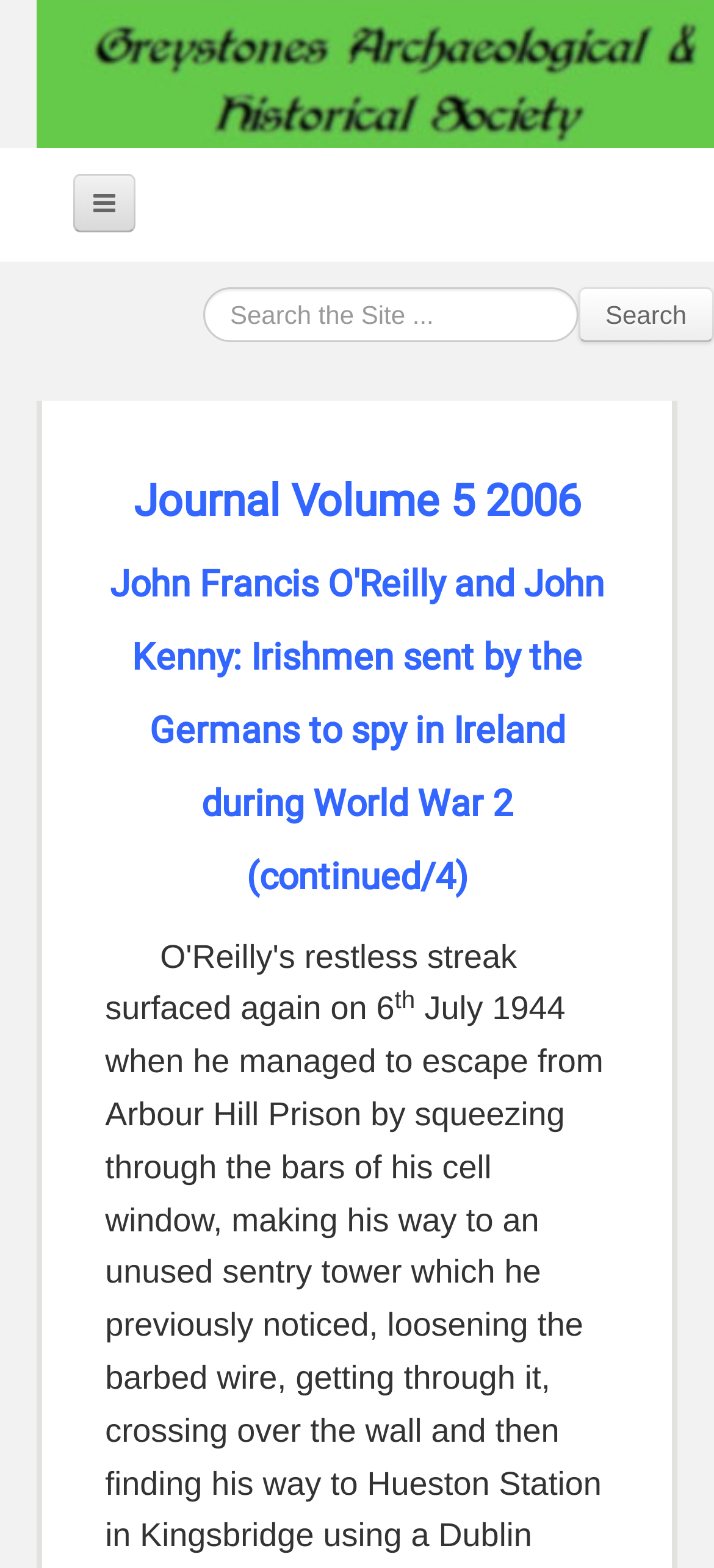Given the description: "Greystones Archaeological & Historical Society", determine the bounding box coordinates of the UI element. The coordinates should be formatted as four float numbers between 0 and 1, [left, top, right, bottom].

[0.114, 0.0, 0.988, 0.093]